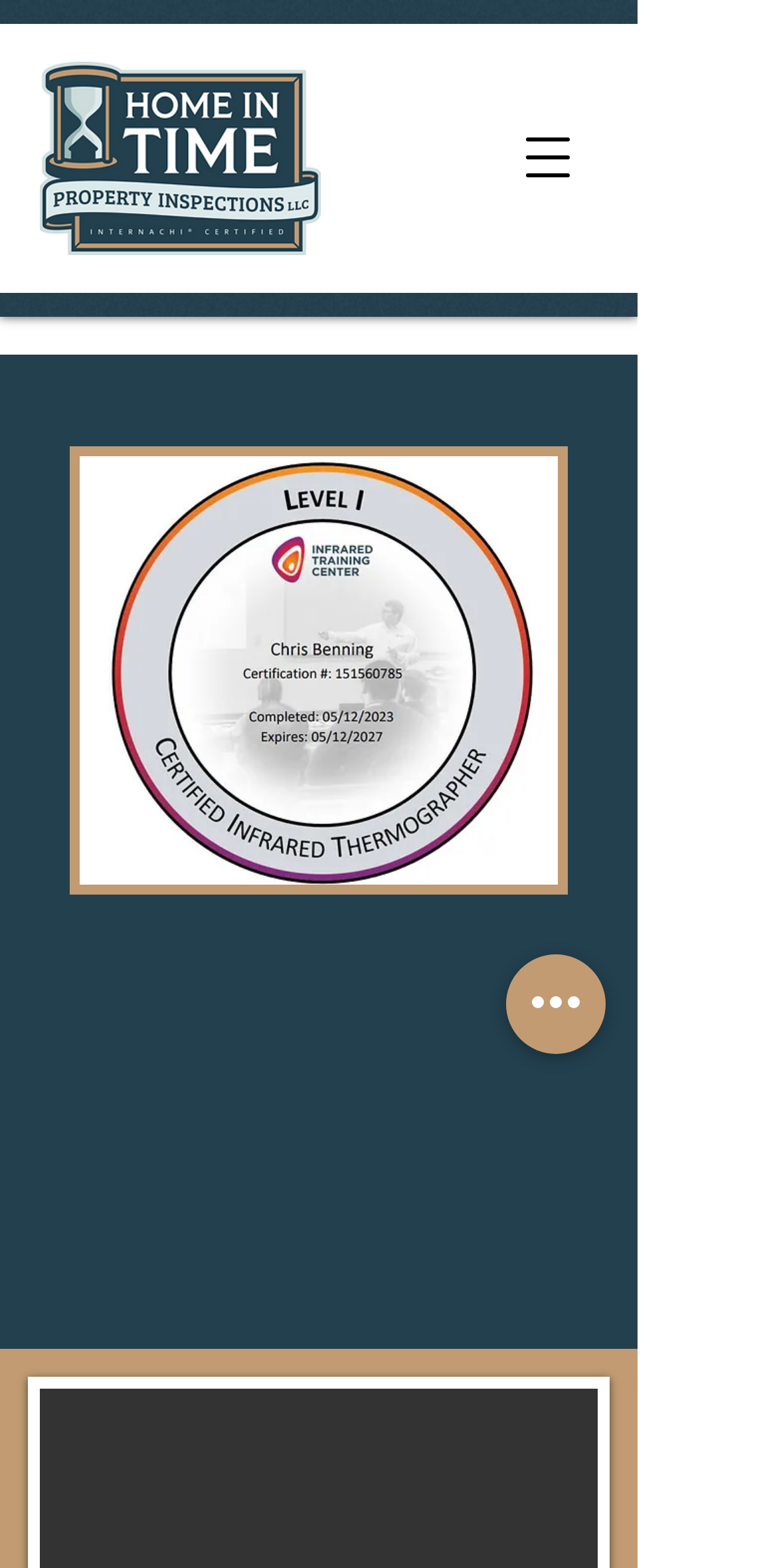Find the primary header on the webpage and provide its text.

INFRARED AT EVERY INSPECTION